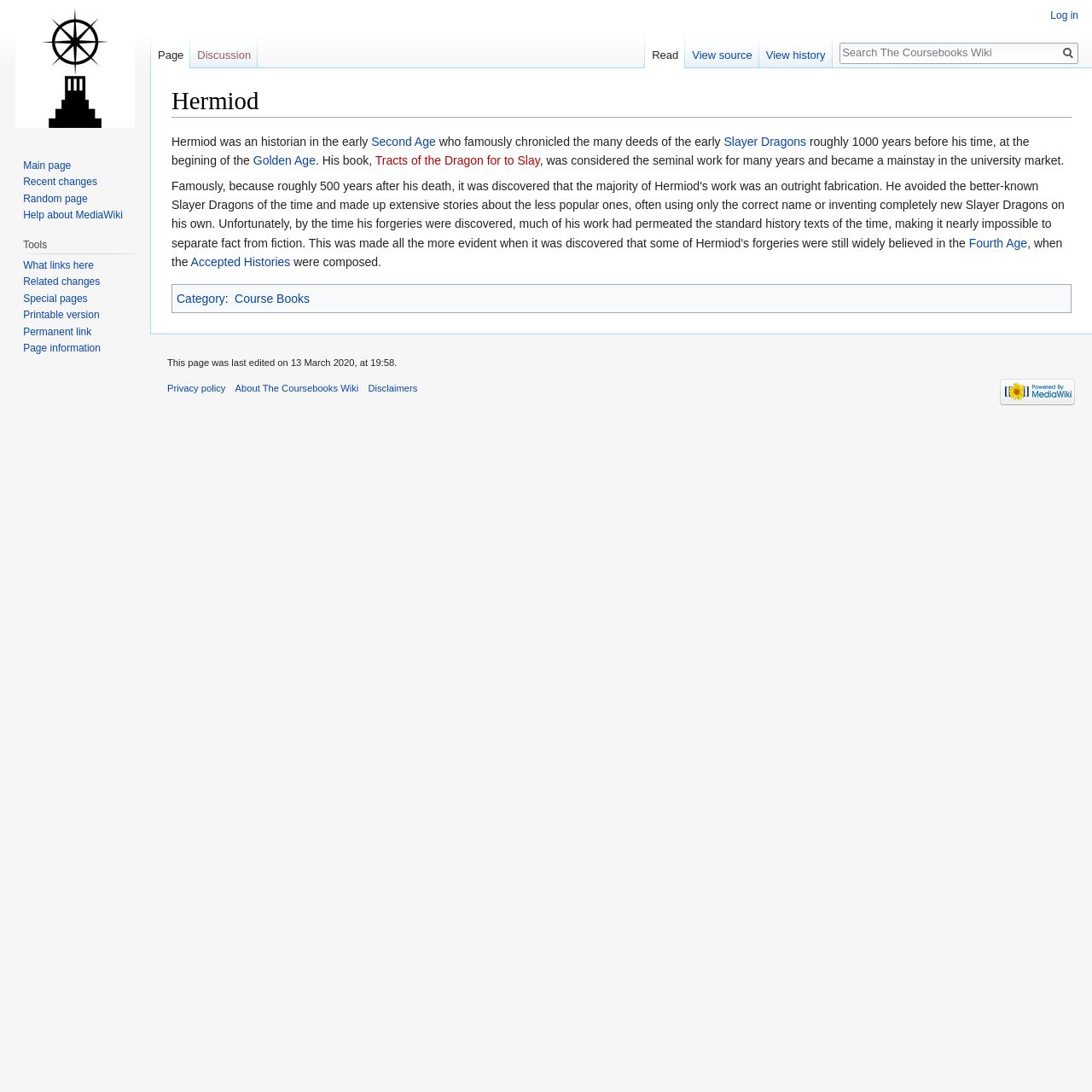Based on the element description, predict the bounding box coordinates (top-left x, top-left y, bottom-right x, bottom-right y) for the UI element in the screenshot: View history

[0.695, 0.031, 0.762, 0.063]